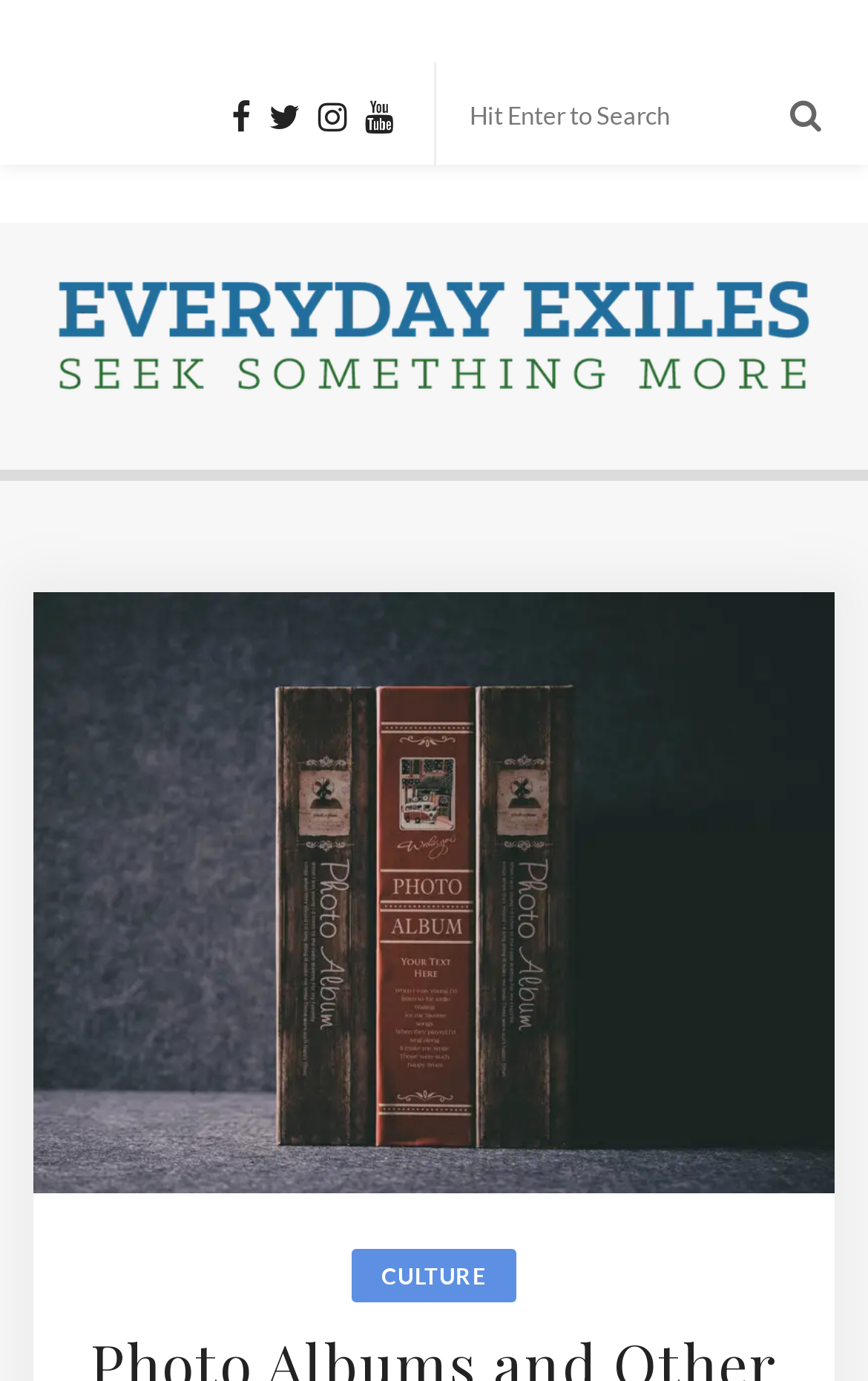Detail the features and information presented on the webpage.

The webpage is titled "Photo Albums and Other Old Stuff – Everyday Exiles". At the top, there is a searchbox with a prompt "Hit Enter to Search" located slightly below it. To the right of the searchbox, there is a button. 

On the top left, there are four social media icons, arranged horizontally, with the first icon located at the leftmost position, and the last icon located at the rightmost position among the four. 

Below the searchbox and the button, there is a large header section that spans the entire width of the page. It contains the title "Everyday Exiles" in the form of a link, accompanied by an image with the same title. Below the title, there is another image with the title "Photo Albums and Other Old Stuff". 

At the bottom of the page, there is a link labeled "CULTURE" located near the center.